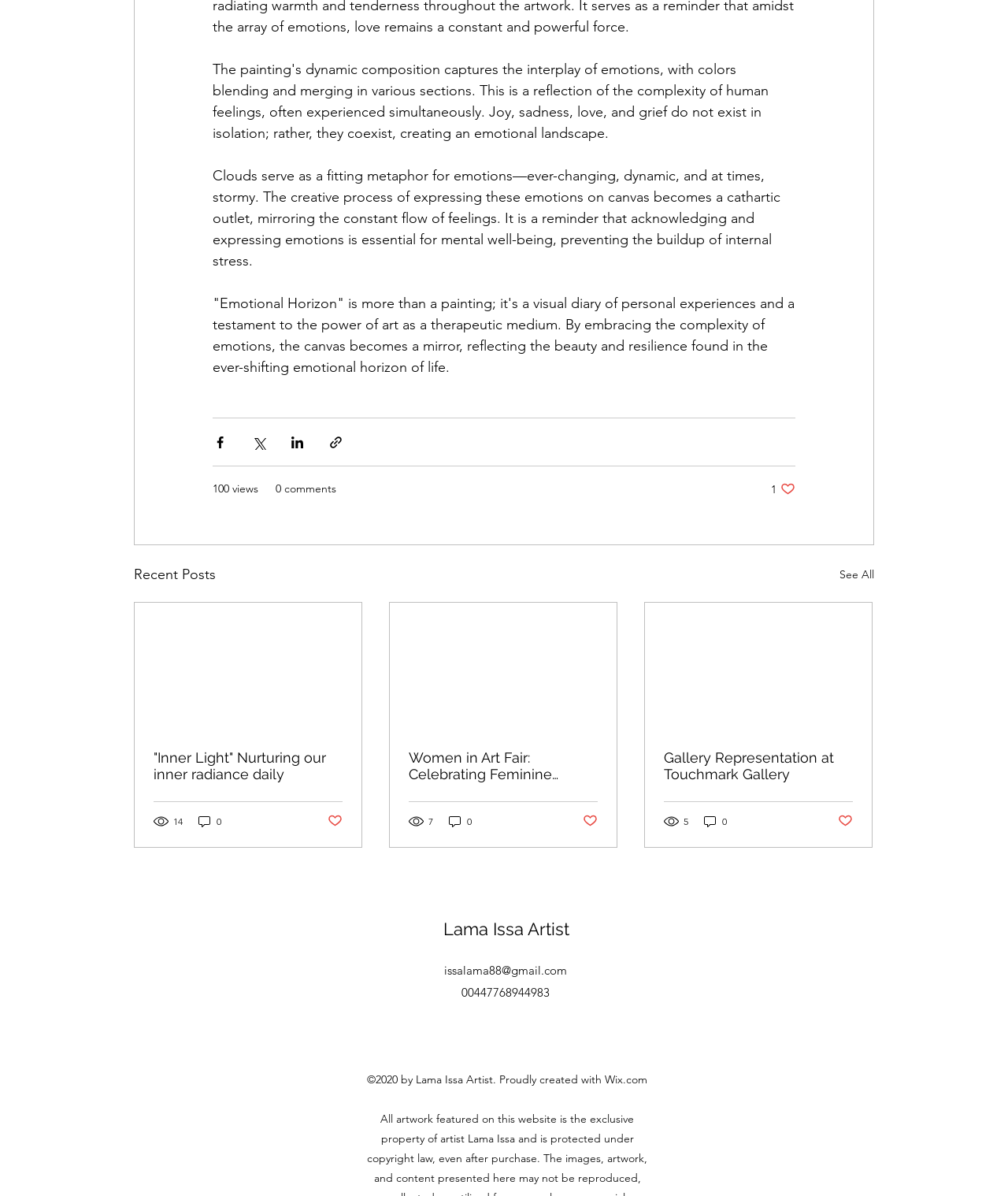What is the name of the gallery mentioned in the third article?
Please respond to the question with as much detail as possible.

The third article mentions the gallery 'Touchmark Gallery' as indicated by the link element with OCR text 'Gallery Representation at Touchmark Gallery'.